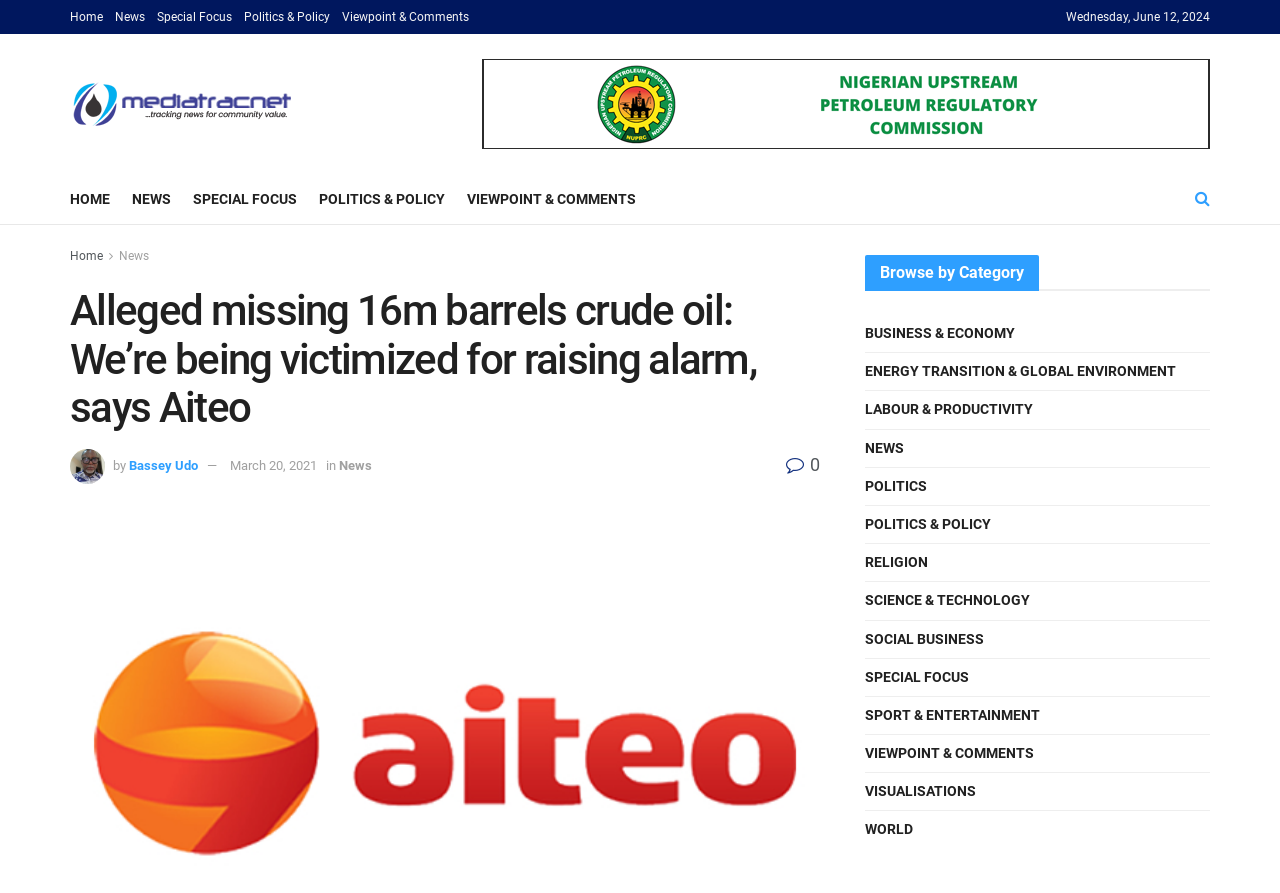Show the bounding box coordinates for the HTML element as described: "Special Focus".

[0.151, 0.207, 0.232, 0.239]